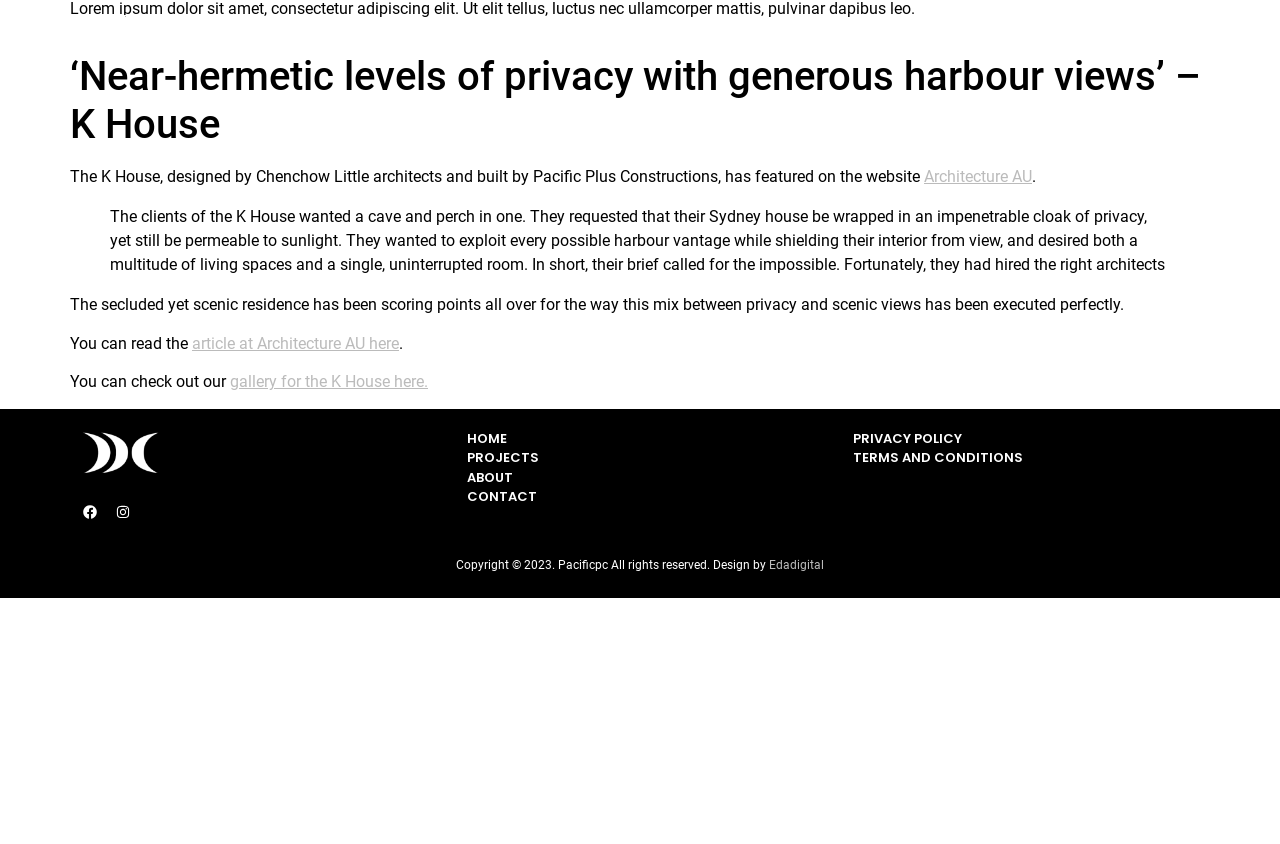Give a short answer to this question using one word or a phrase:
What is the name of the company that designed the webpage?

Edadigital